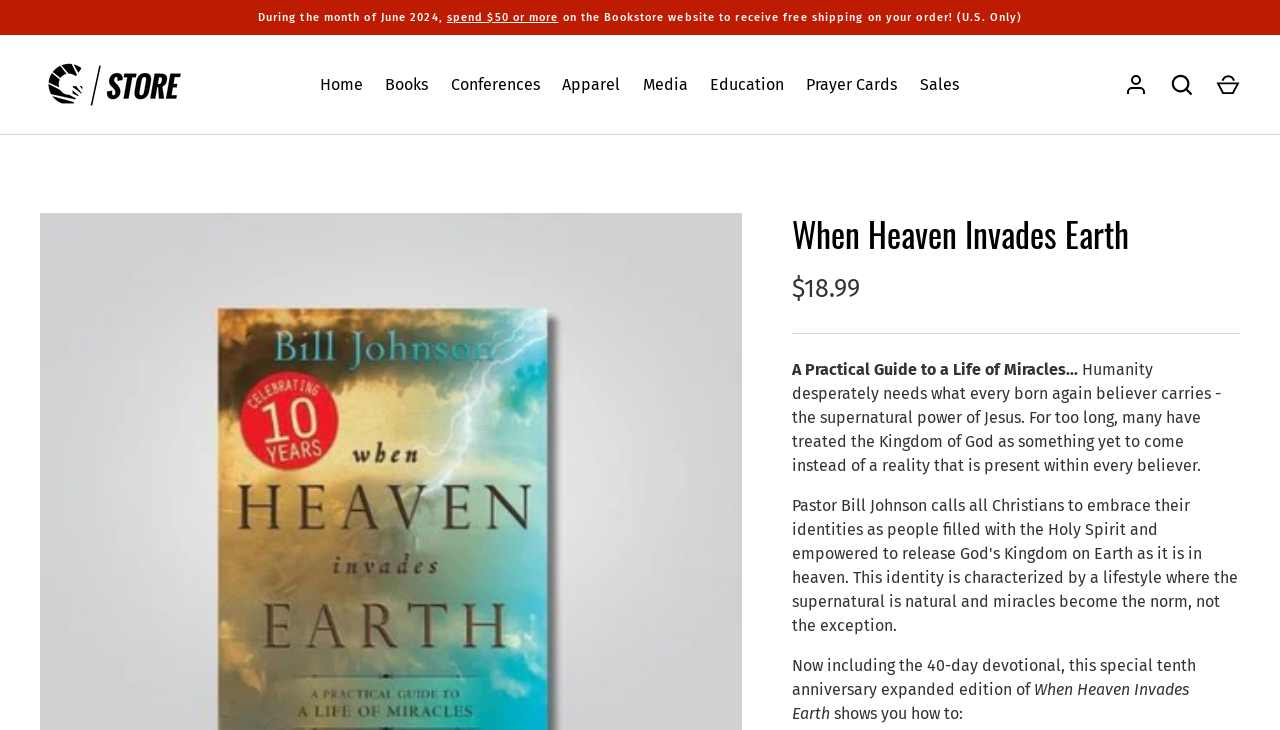Given the content of the image, can you provide a detailed answer to the question?
What is the current promotion?

Based on the text 'During the month of June 2024, spend $50 or more on the Bookstore website to receive free shipping on your order! (U.S. Only)', I can infer that the current promotion is free shipping on orders over $50.